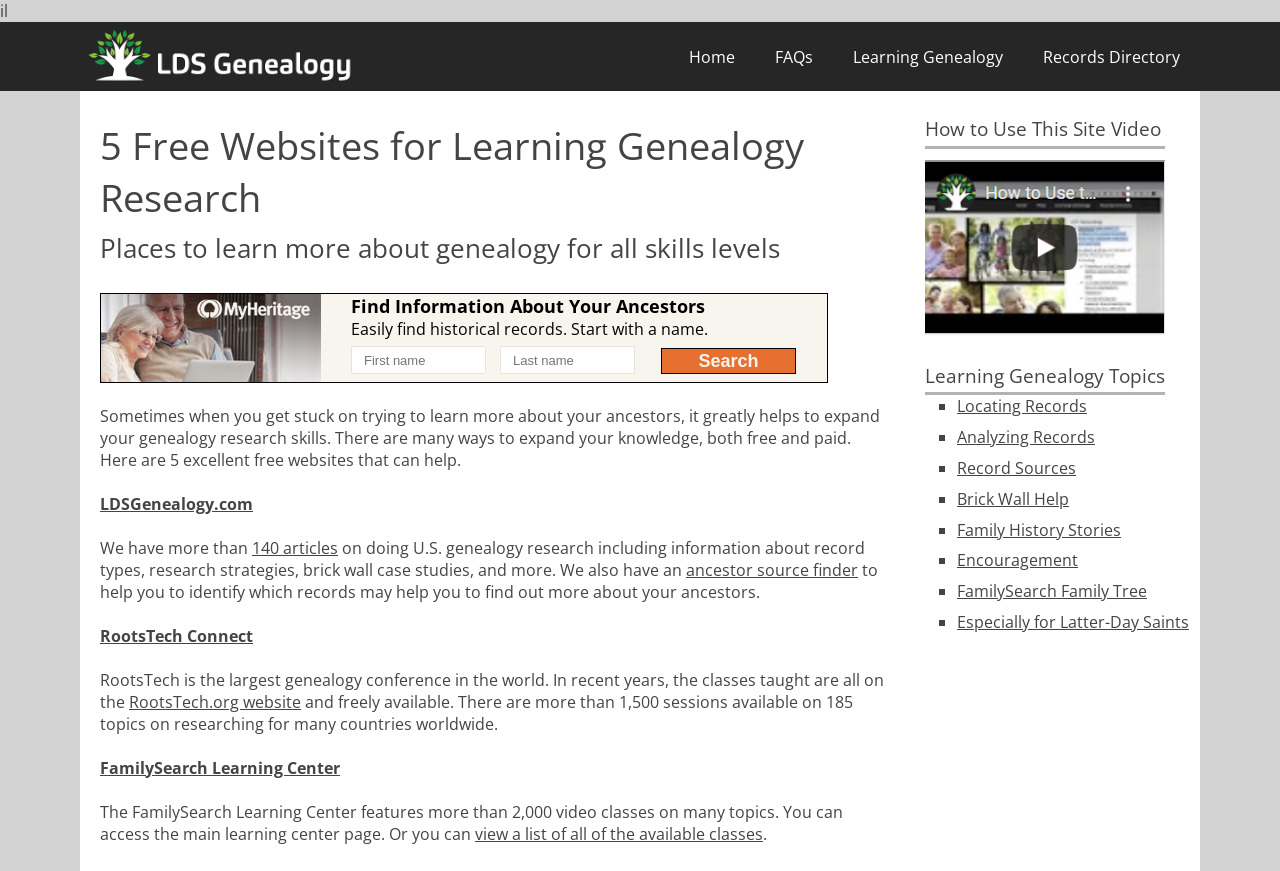Locate and generate the text content of the webpage's heading.

5 Free Websites for Learning Genealogy Research